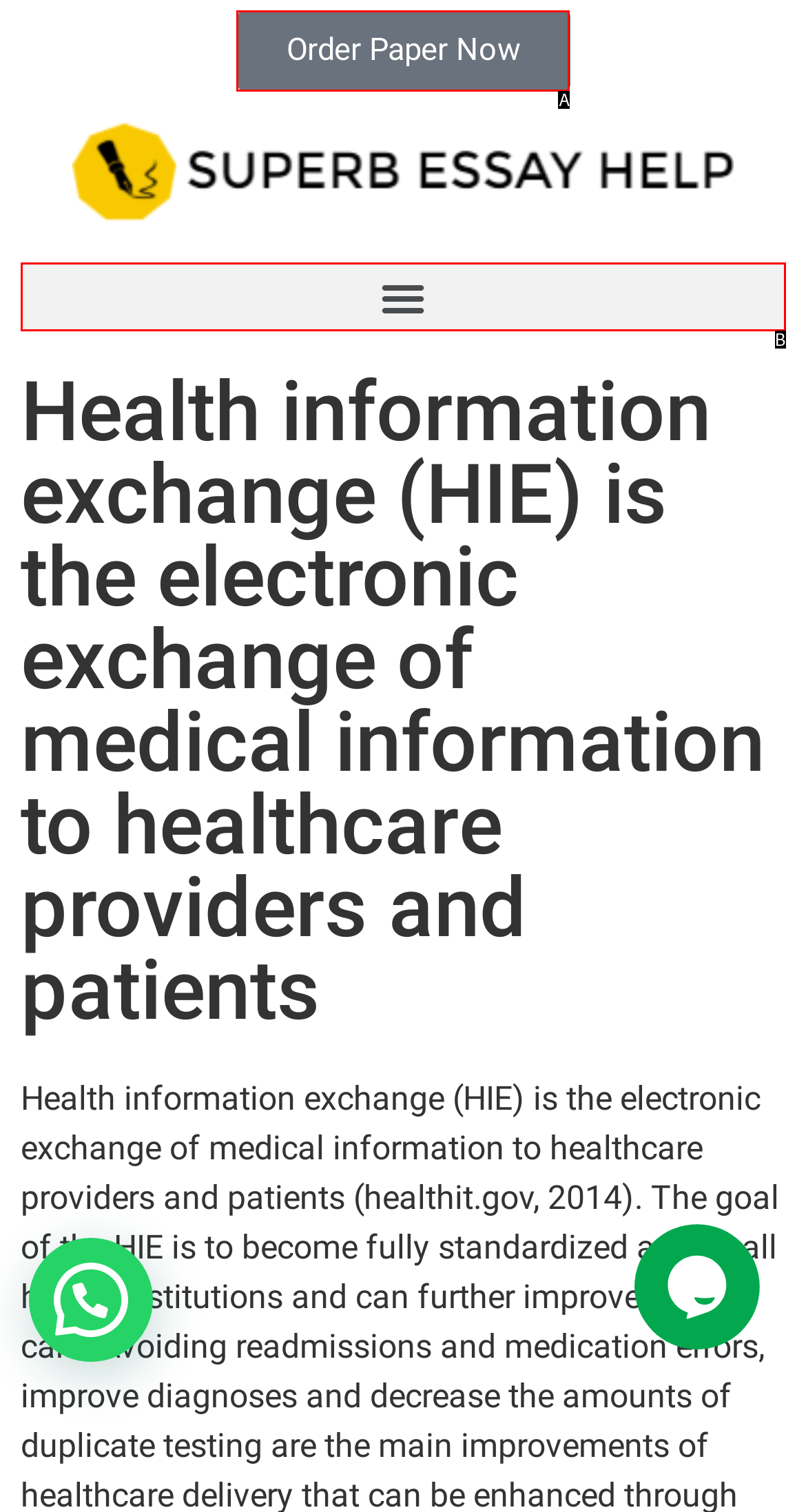Pick the HTML element that corresponds to the description: Menu
Answer with the letter of the correct option from the given choices directly.

B